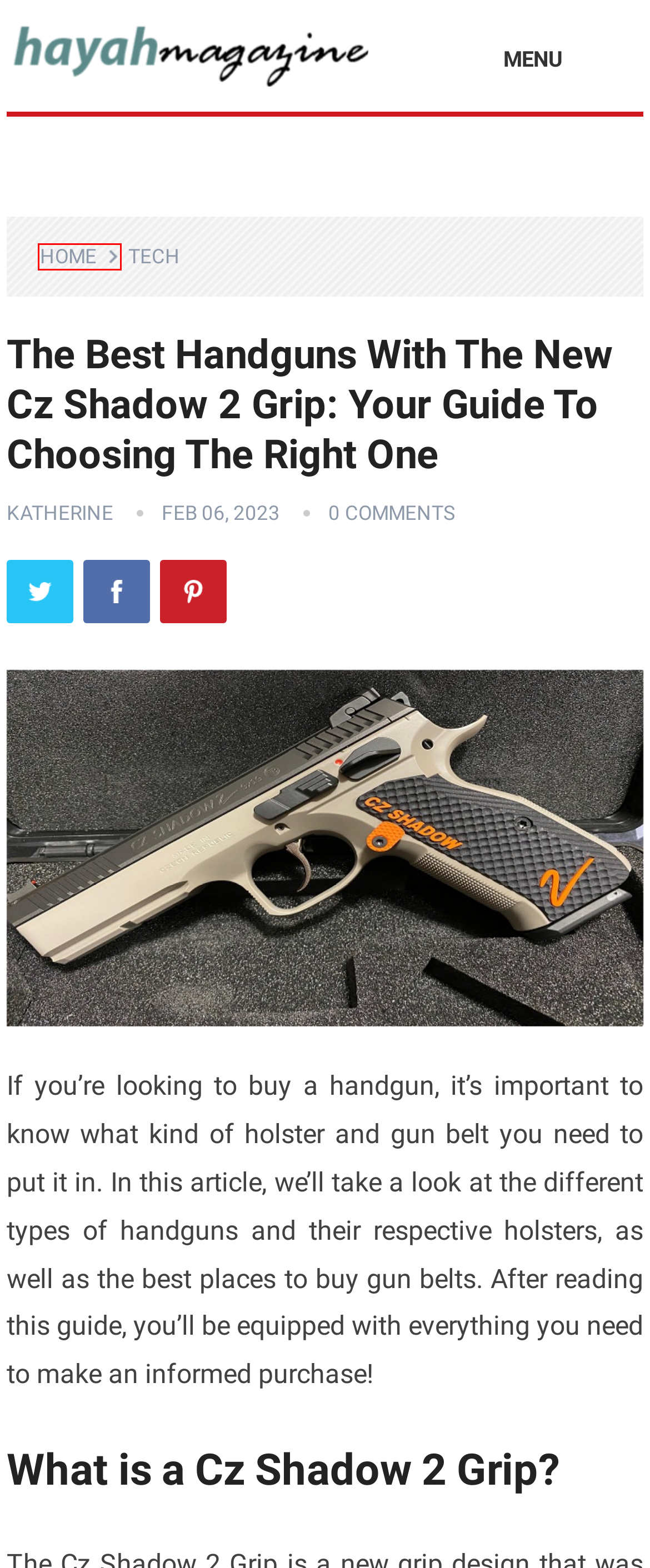You have a screenshot of a webpage with a red bounding box around a UI element. Determine which webpage description best matches the new webpage that results from clicking the element in the bounding box. Here are the candidates:
A. The Ultimate Guide to E-Liquids: Everything You Need to Know (2023) - Hayah Magazine
B. Software development Archives - Hayah Magazine
C. Финтех Archives - Hayah Magazine
D. Real Estate Archives - Hayah Magazine
E. Software & Apps Archives - Hayah Magazine
F. Improve your sales with cross-posting software - Hayah Magazine
G. Hayah Magazine - It,s all about the beauty of,Education,Fashion,Business,Tech.,Health & Lifestyle
H. Tech Archives - Hayah Magazine

G